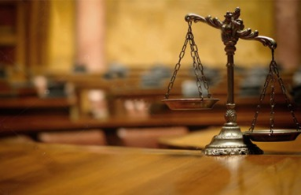What is hinted in the background?
Could you answer the question in a detailed manner, providing as much information as possible?

The background of the image hints at an ornate setting, indicating a space dedicated to legal proceedings, which aligns with the theme of litigation and the importance of civil procedure.